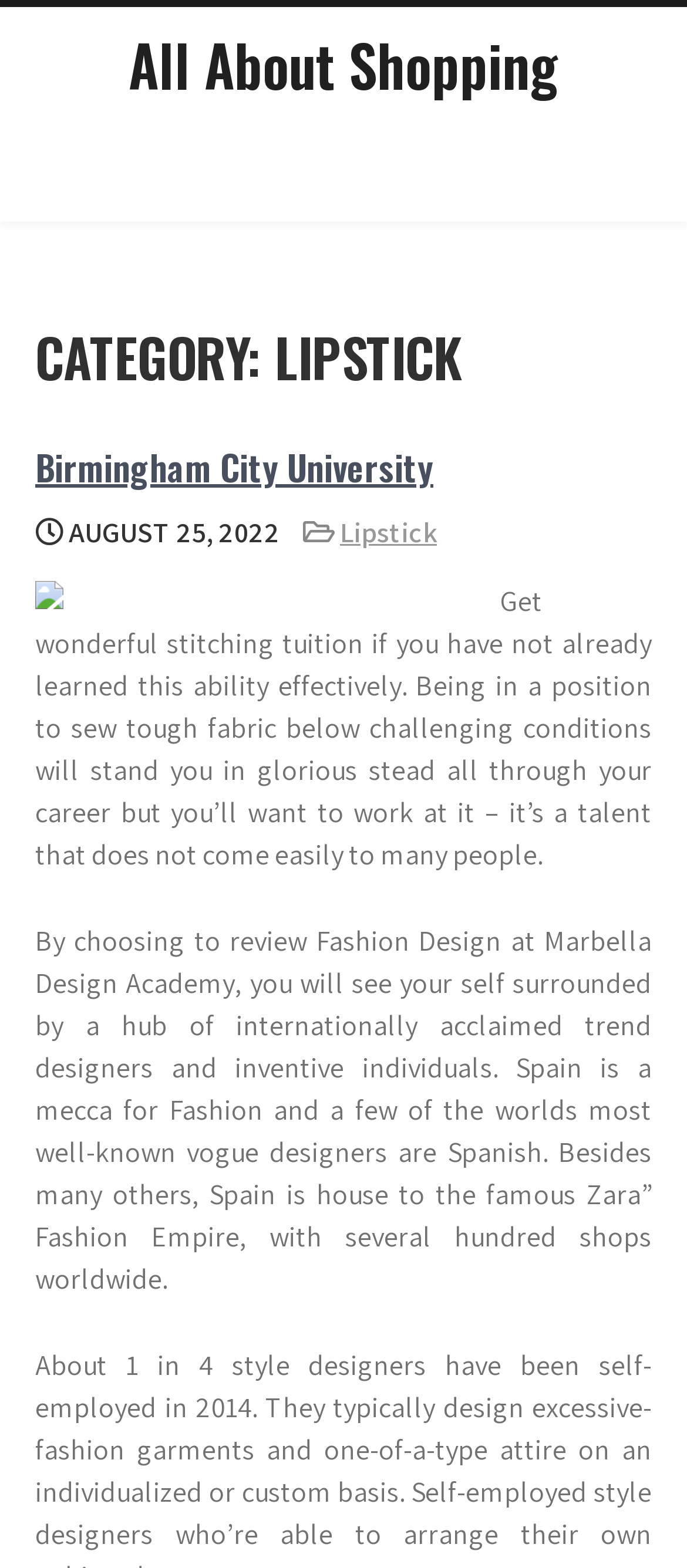Based on the element description "All About Shopping", predict the bounding box coordinates of the UI element.

[0.187, 0.015, 0.813, 0.067]